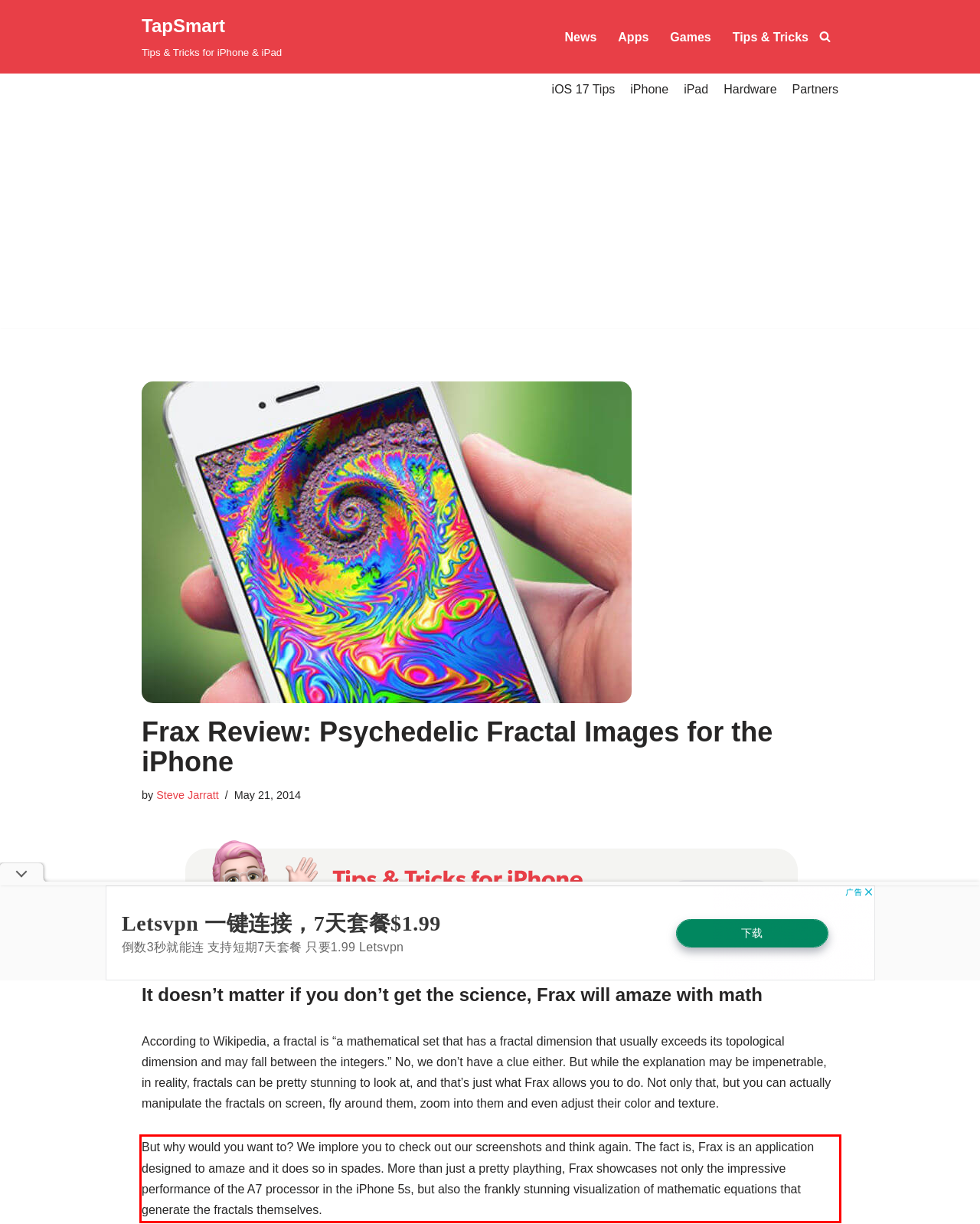Please extract the text content from the UI element enclosed by the red rectangle in the screenshot.

But why would you want to? We implore you to check out our screenshots and think again. The fact is, Frax is an application designed to amaze and it does so in spades. More than just a pretty plaything, Frax showcases not only the impressive performance of the A7 processor in the iPhone 5s, but also the frankly stunning visualization of mathematic equations that generate the fractals themselves. ￼￼